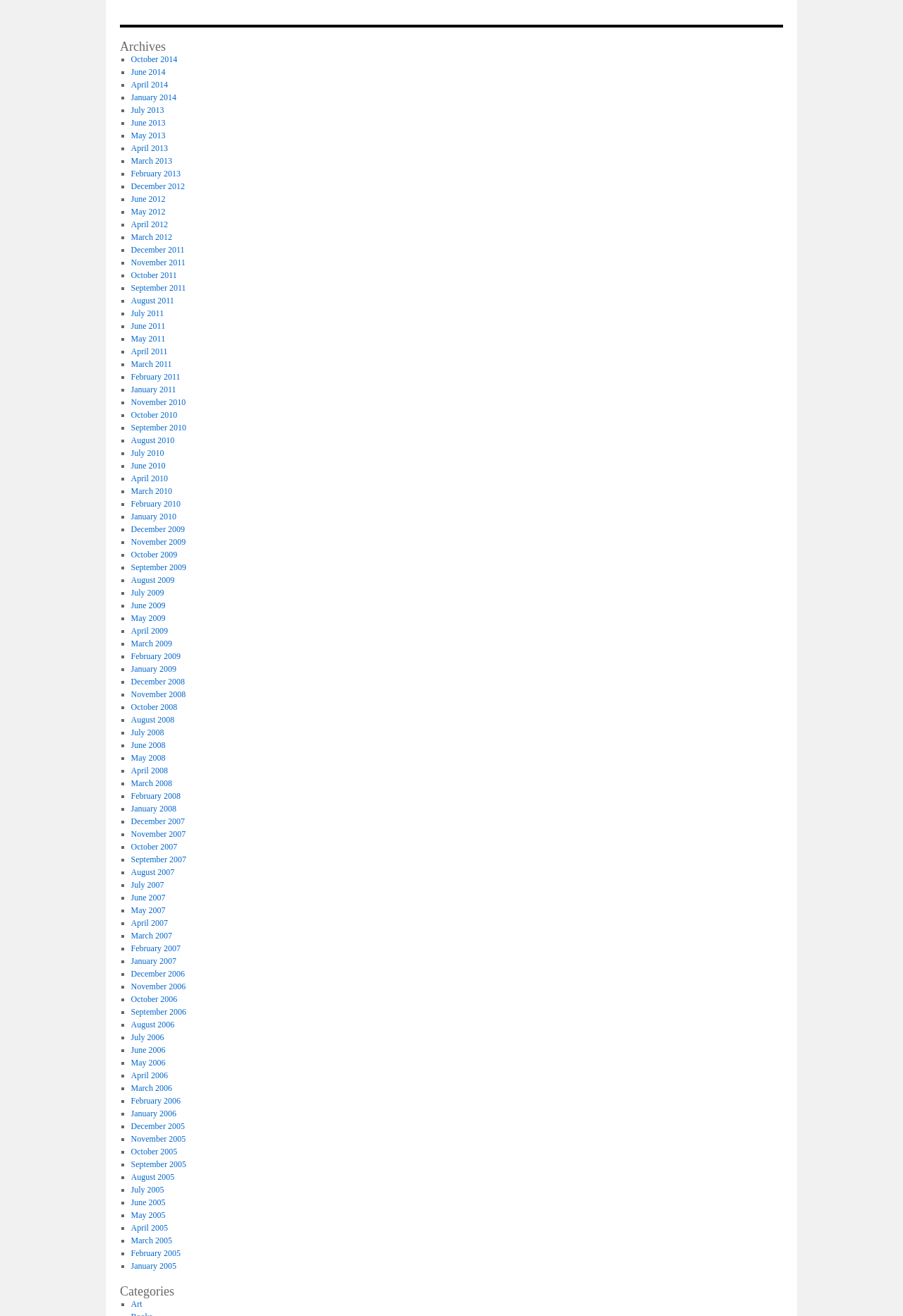Return the bounding box coordinates of the UI element that corresponds to this description: "December 2007". The coordinates must be given as four float numbers in the range of 0 and 1, [left, top, right, bottom].

[0.145, 0.62, 0.205, 0.628]